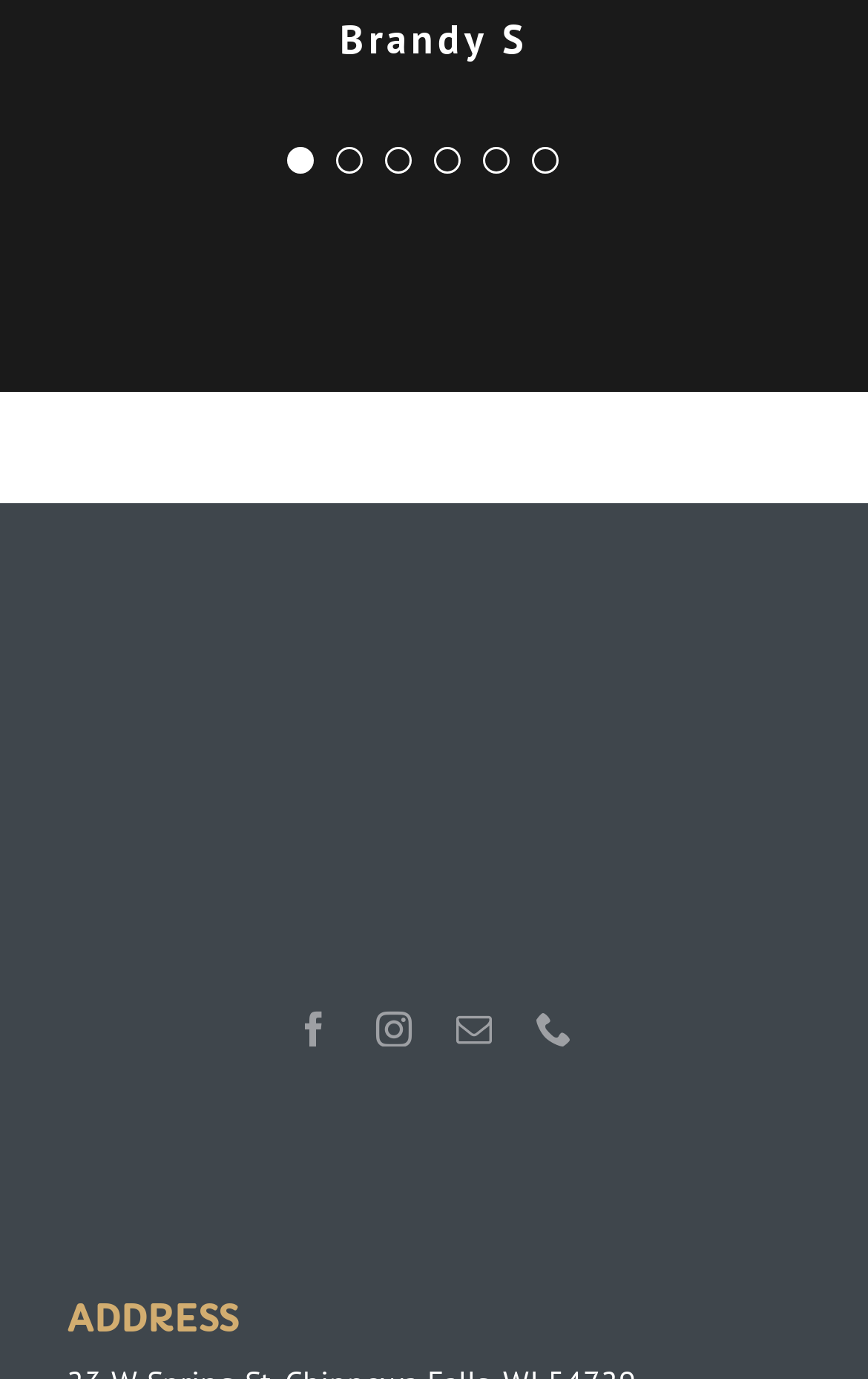Determine the bounding box coordinates of the clickable region to execute the instruction: "click on the first testimonial pagination link". The coordinates should be four float numbers between 0 and 1, denoted as [left, top, right, bottom].

[0.331, 0.106, 0.362, 0.126]